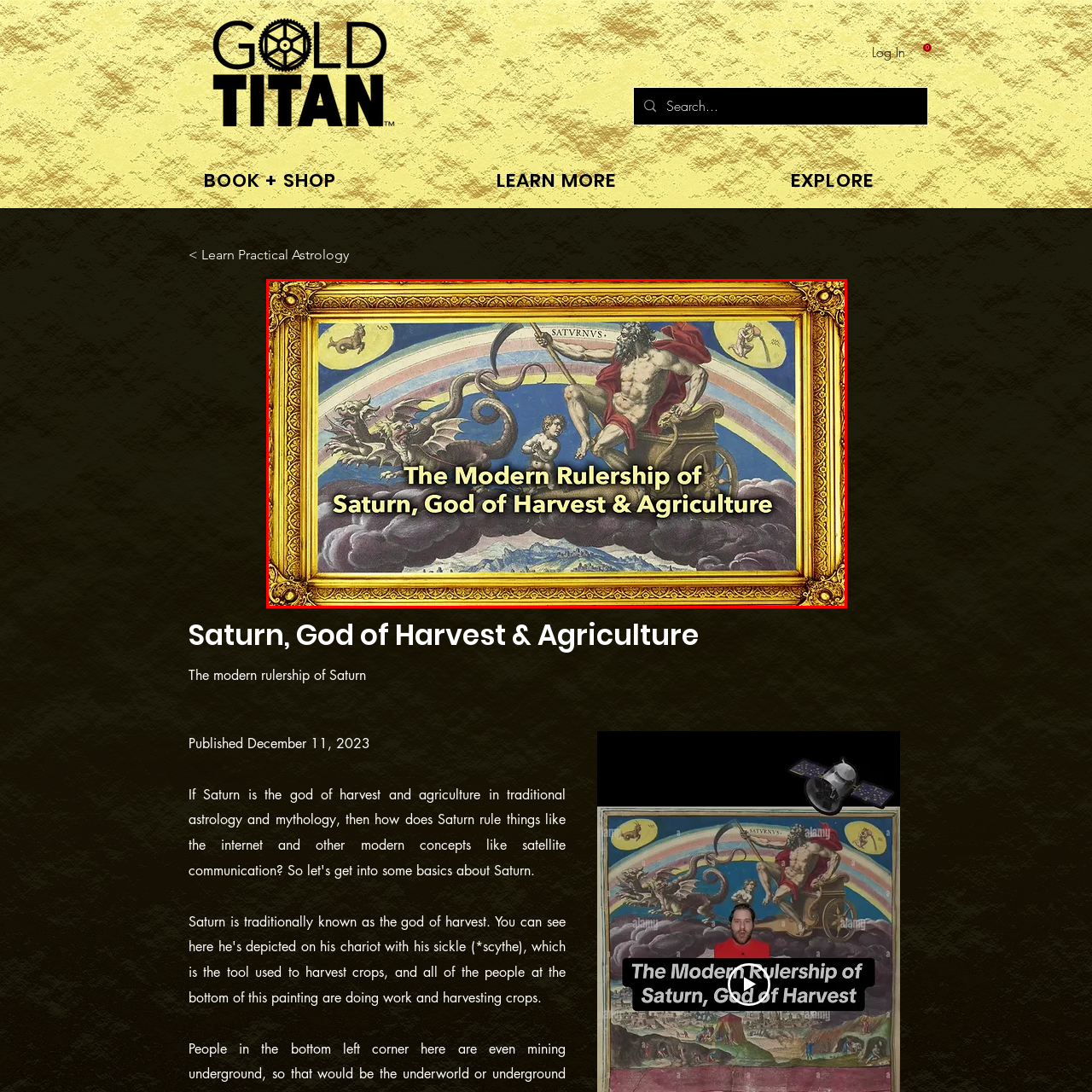What is the color of Saturn's cloak?
Please focus on the image surrounded by the red bounding box and provide a one-word or phrase answer based on the image.

Red